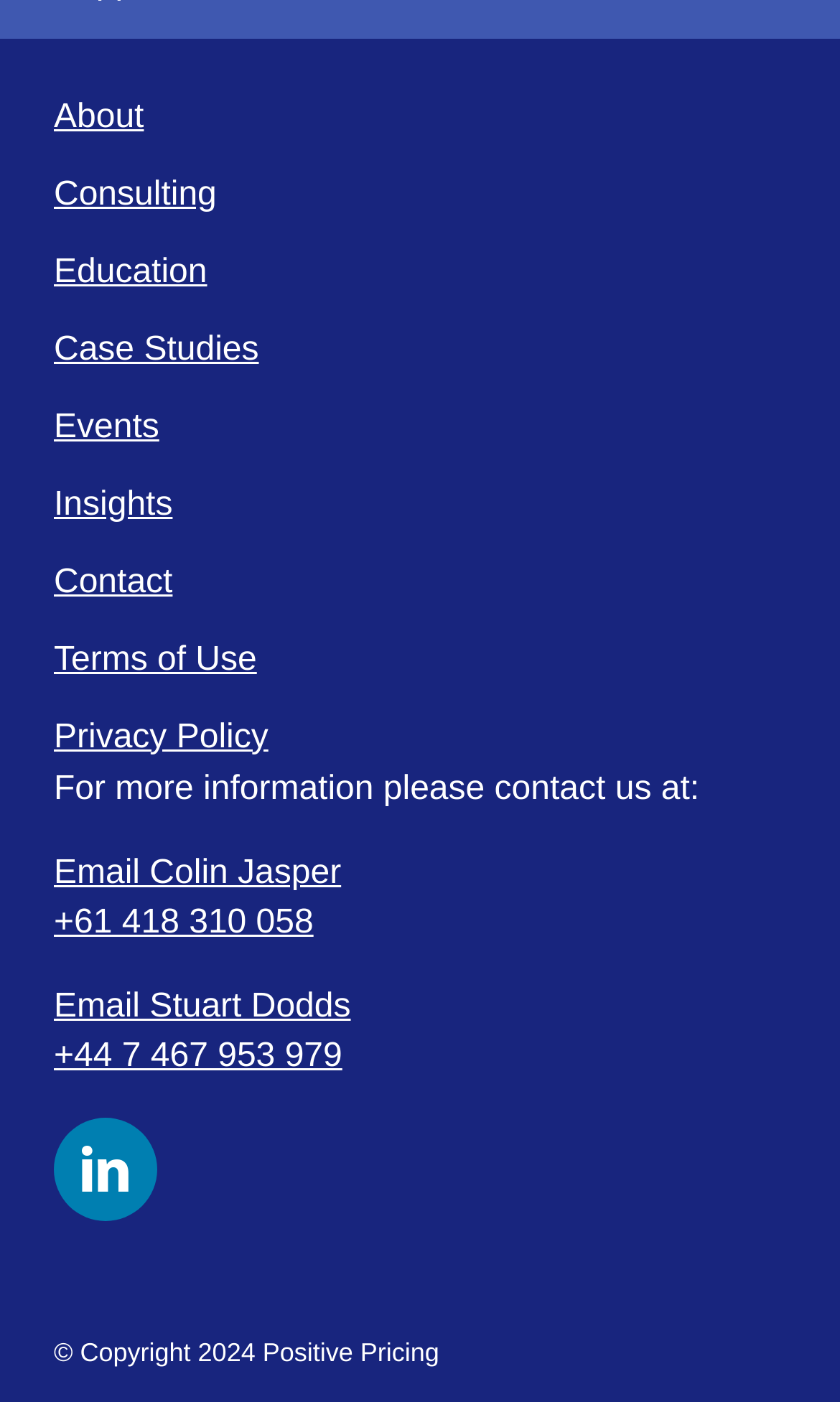Pinpoint the bounding box coordinates of the clickable element to carry out the following instruction: "View Case Studies."

[0.064, 0.236, 0.308, 0.262]